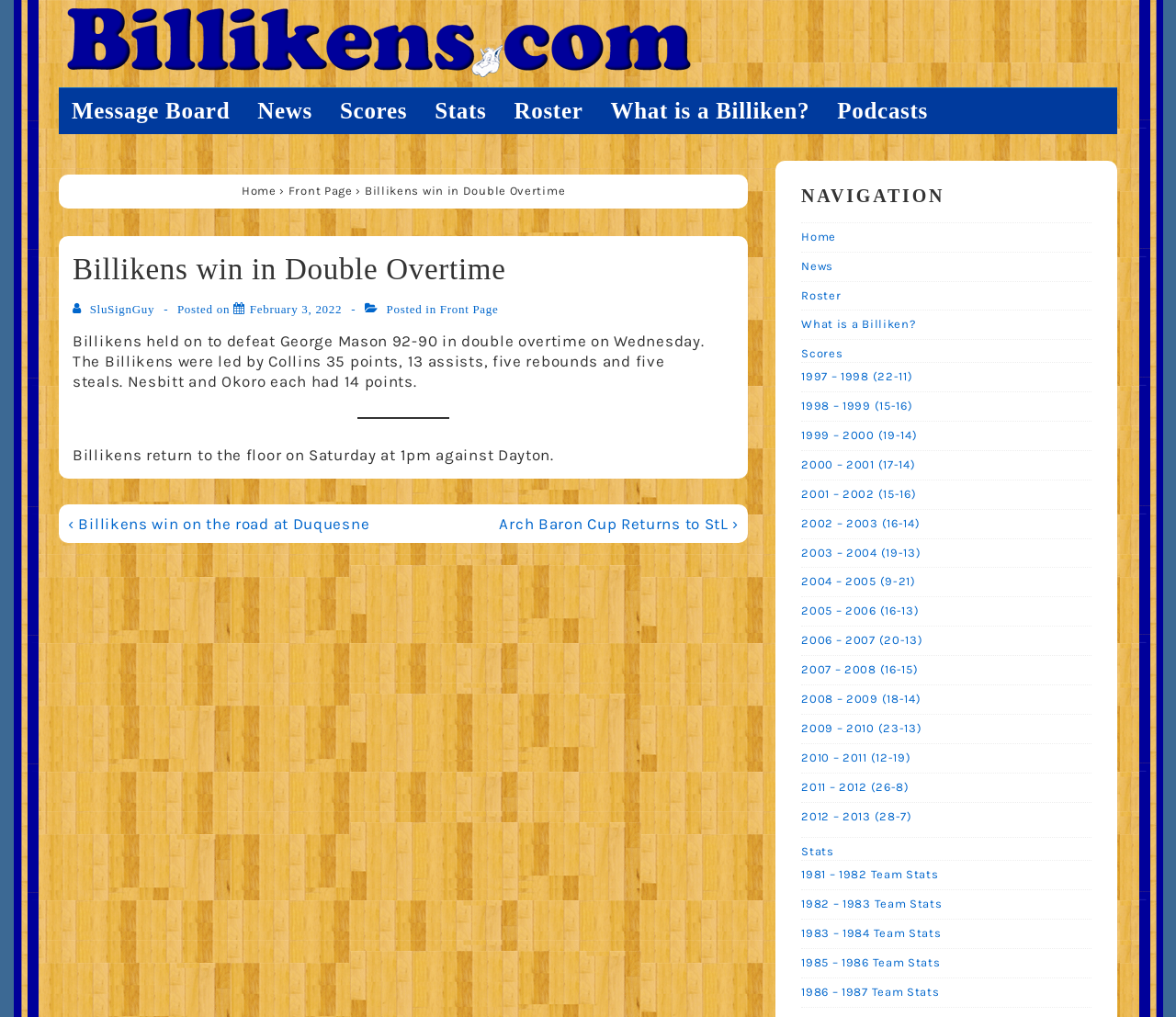Identify the bounding box for the UI element described as: "1983 – 1984 Team Stats". The coordinates should be four float numbers between 0 and 1, i.e., [left, top, right, bottom].

[0.681, 0.911, 0.8, 0.924]